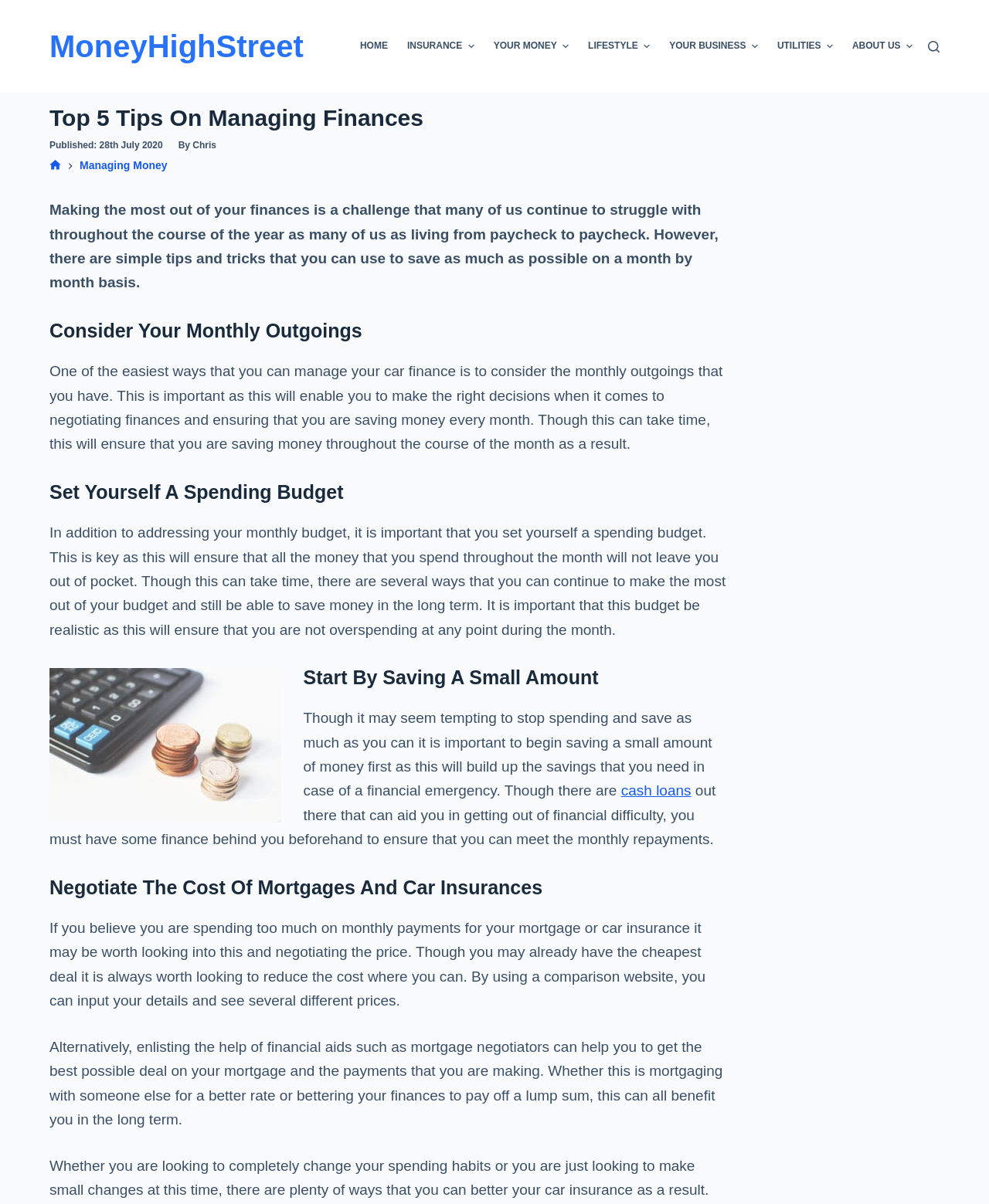What can be used to compare prices for mortgages and car insurances?
Analyze the image and provide a thorough answer to the question.

The webpage suggests using a comparison website to input your details and see several different prices for mortgages and car insurances, which can help in negotiating the cost and getting the best possible deal.